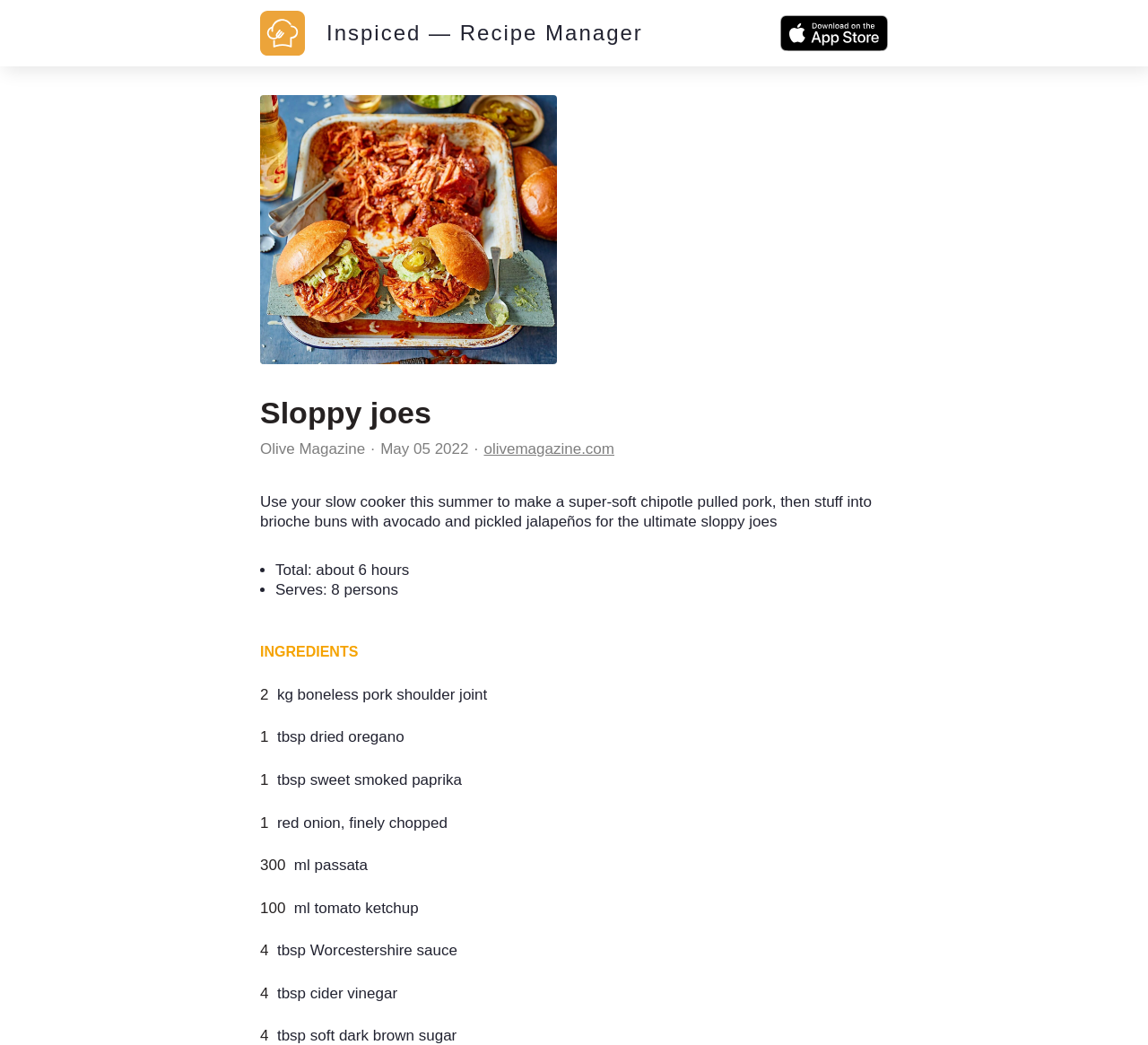What type of pork is required for the recipe?
Refer to the image and give a detailed response to the question.

I found the answer by looking at the ingredients list, which mentions 'kg boneless pork shoulder joint' as one of the required ingredients.